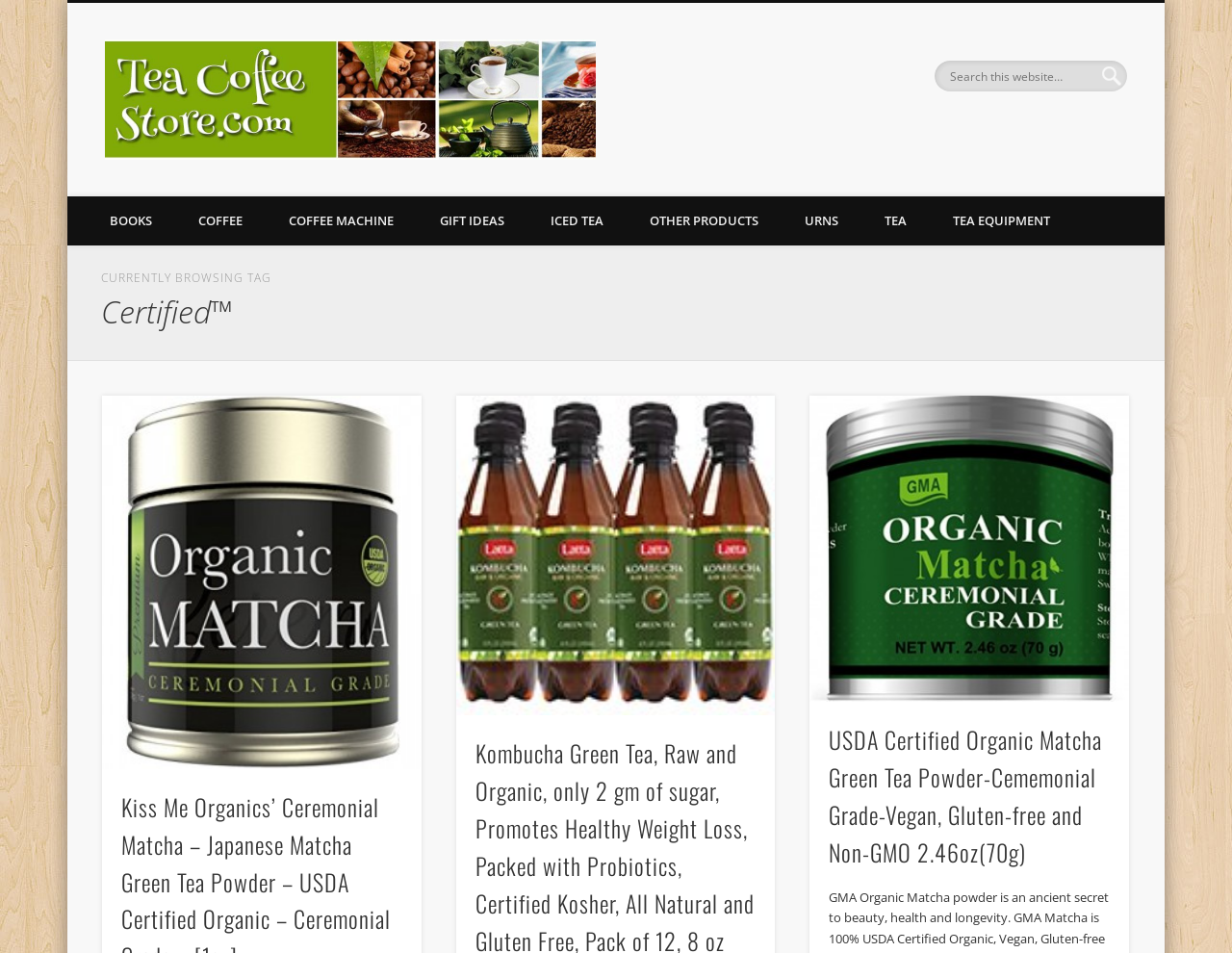Given the element description Tea Coffee Store, specify the bounding box coordinates of the corresponding UI element in the format (top-left x, top-left y, bottom-right x, bottom-right y). All values must be between 0 and 1.

[0.483, 0.003, 0.637, 0.155]